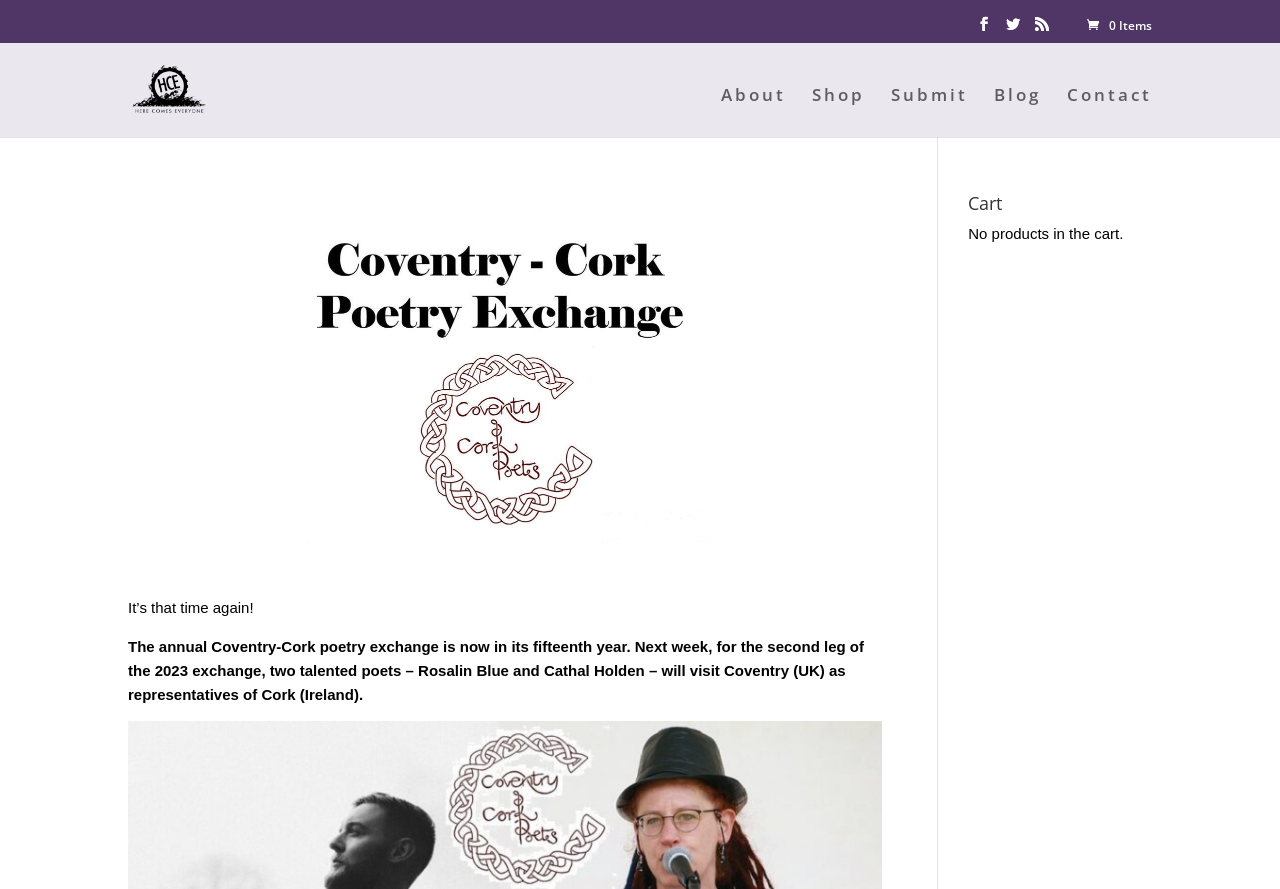Generate a thorough caption that explains the contents of the webpage.

The webpage appears to be about the Cork-Coventry Twin Cities Poetry Exchange 2023, specifically the second leg of the event. At the top left, there are three social media links, followed by a link to "Items" and the title "Here Comes Everyone" with an accompanying image. 

Below the title, there is a navigation menu with links to "About", "Shop", "Submit", "Blog", and "Contact". 

The main content of the page starts with a brief introduction, "It's that time again!", followed by a paragraph describing the event. The text explains that the annual Coventry-Cork poetry exchange is in its fifteenth year and that two poets, Rosalin Blue and Cathal Holden, will visit Coventry as representatives of Cork. 

On the right side of the page, there is a "Cart" section with a message indicating that there are no products in the cart.